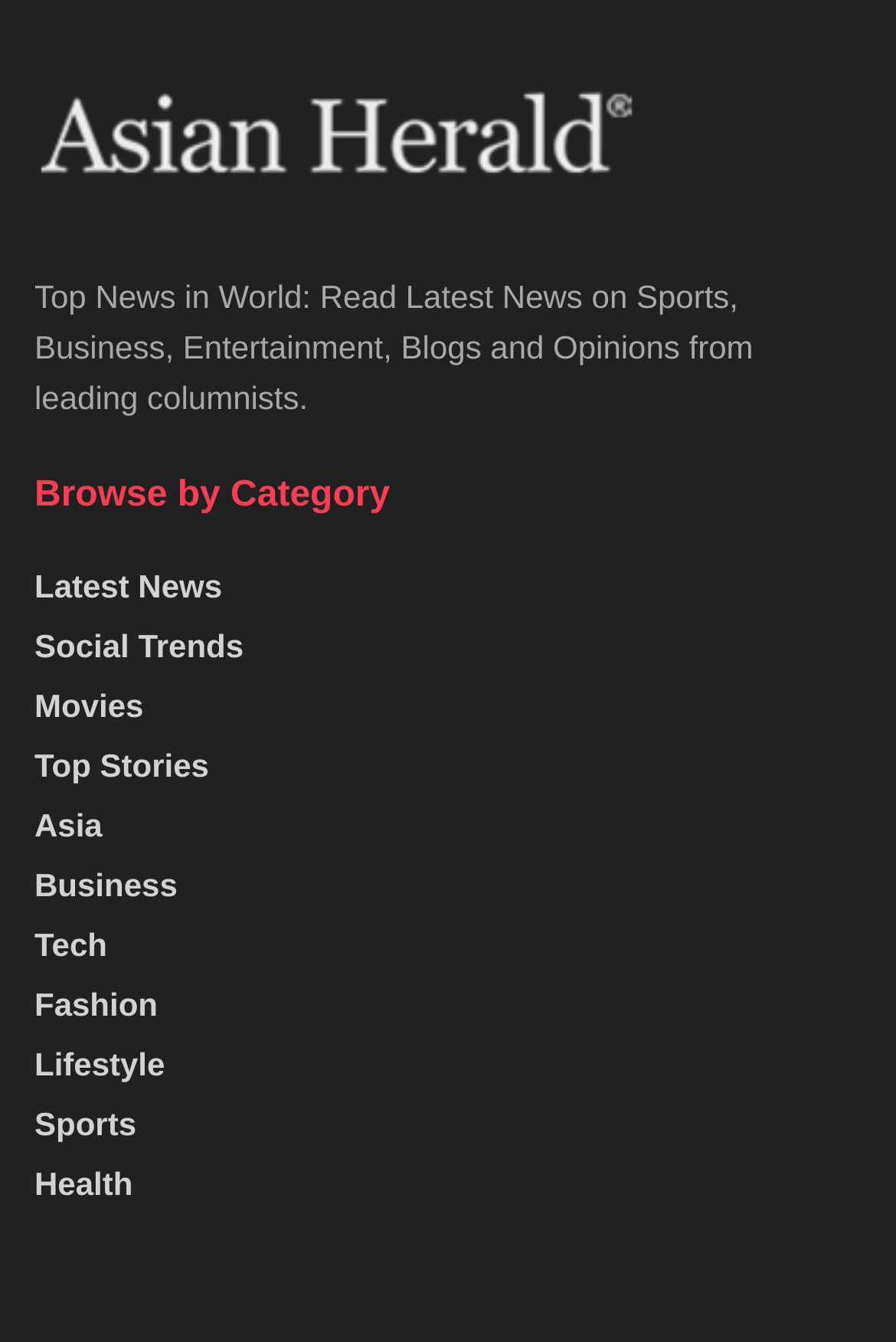Is the 'Health' link positioned above the 'Sports' link?
Give a one-word or short-phrase answer derived from the screenshot.

No